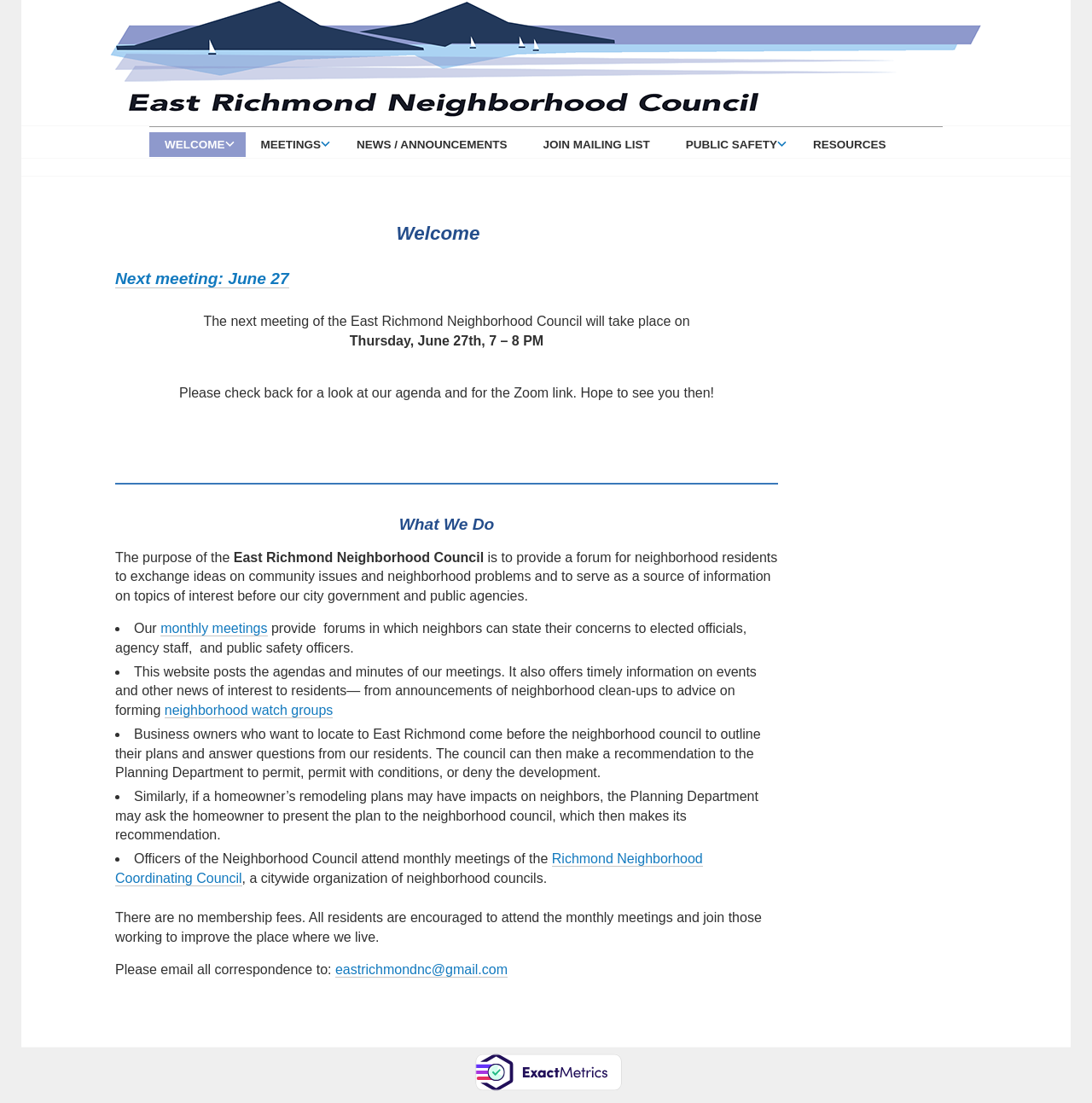Please determine the bounding box coordinates of the element to click on in order to accomplish the following task: "Click on the 'WELCOME' link". Ensure the coordinates are four float numbers ranging from 0 to 1, i.e., [left, top, right, bottom].

[0.137, 0.12, 0.225, 0.143]